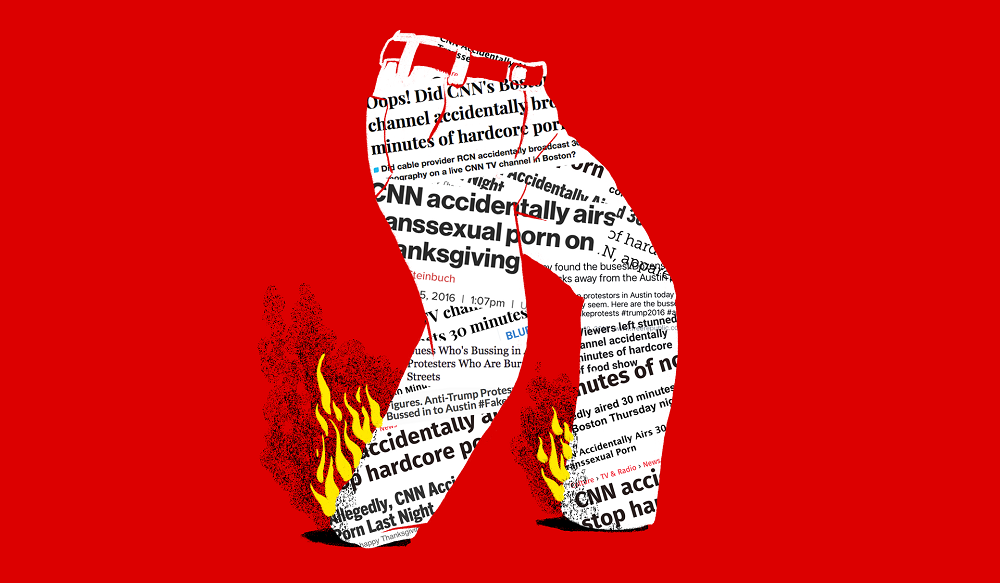Answer the question below in one word or phrase:
What is the notable incident involving CNN about?

Unintentional broadcasting of explicit content